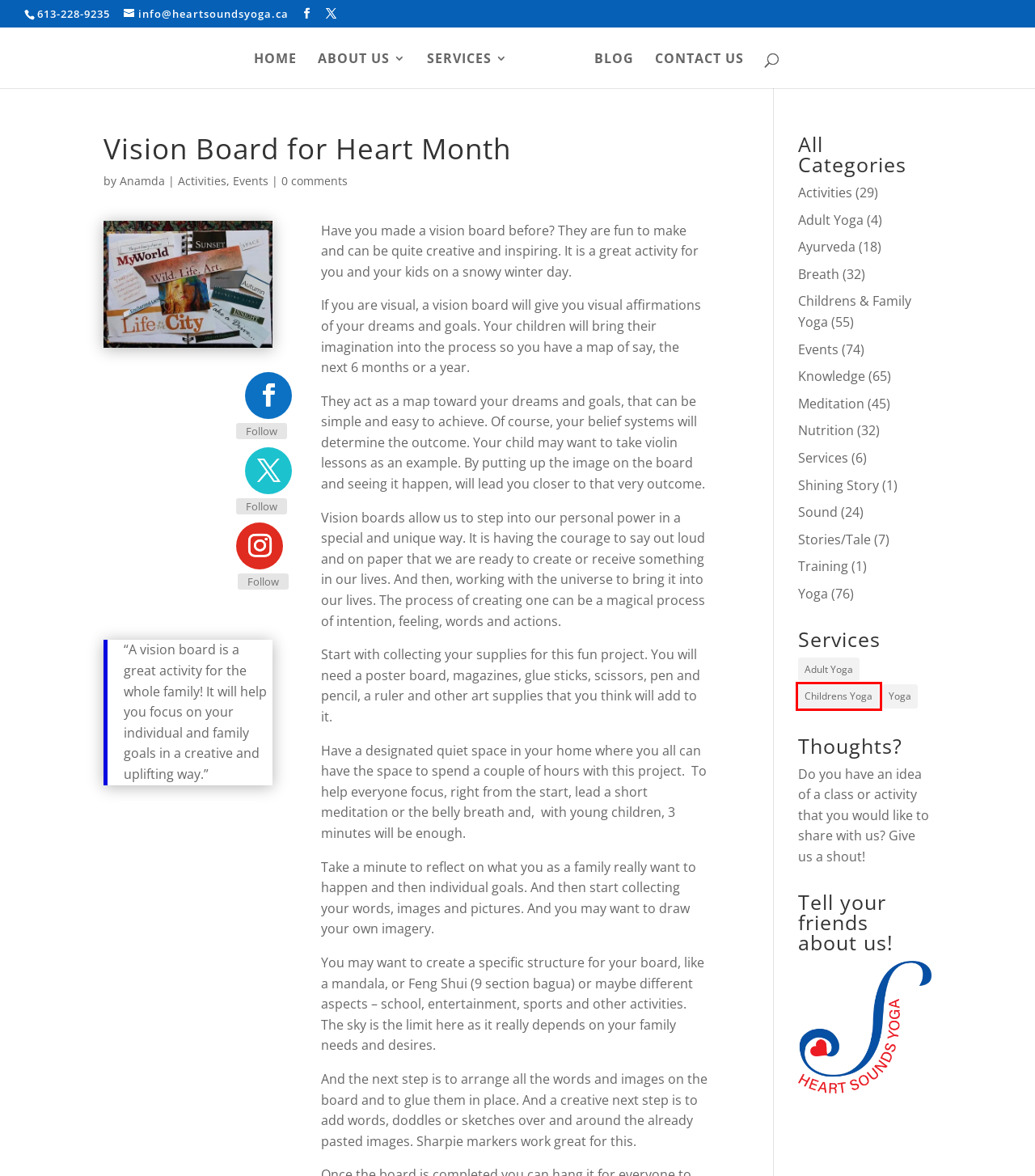Given a webpage screenshot with a red bounding box around a UI element, choose the webpage description that best matches the new webpage after clicking the element within the bounding box. Here are the candidates:
A. Sound | Heart Sounds Yoga
B. Nutrition | Heart Sounds Yoga
C. Events | Heart Sounds Yoga
D. Stories/Tale | Heart Sounds Yoga
E. Childrens Yoga | Heart Sounds Yoga
F. Training | Heart Sounds Yoga
G. About Us | Heart Sounds Yoga
H. Blog | Heart Sounds Yoga

E